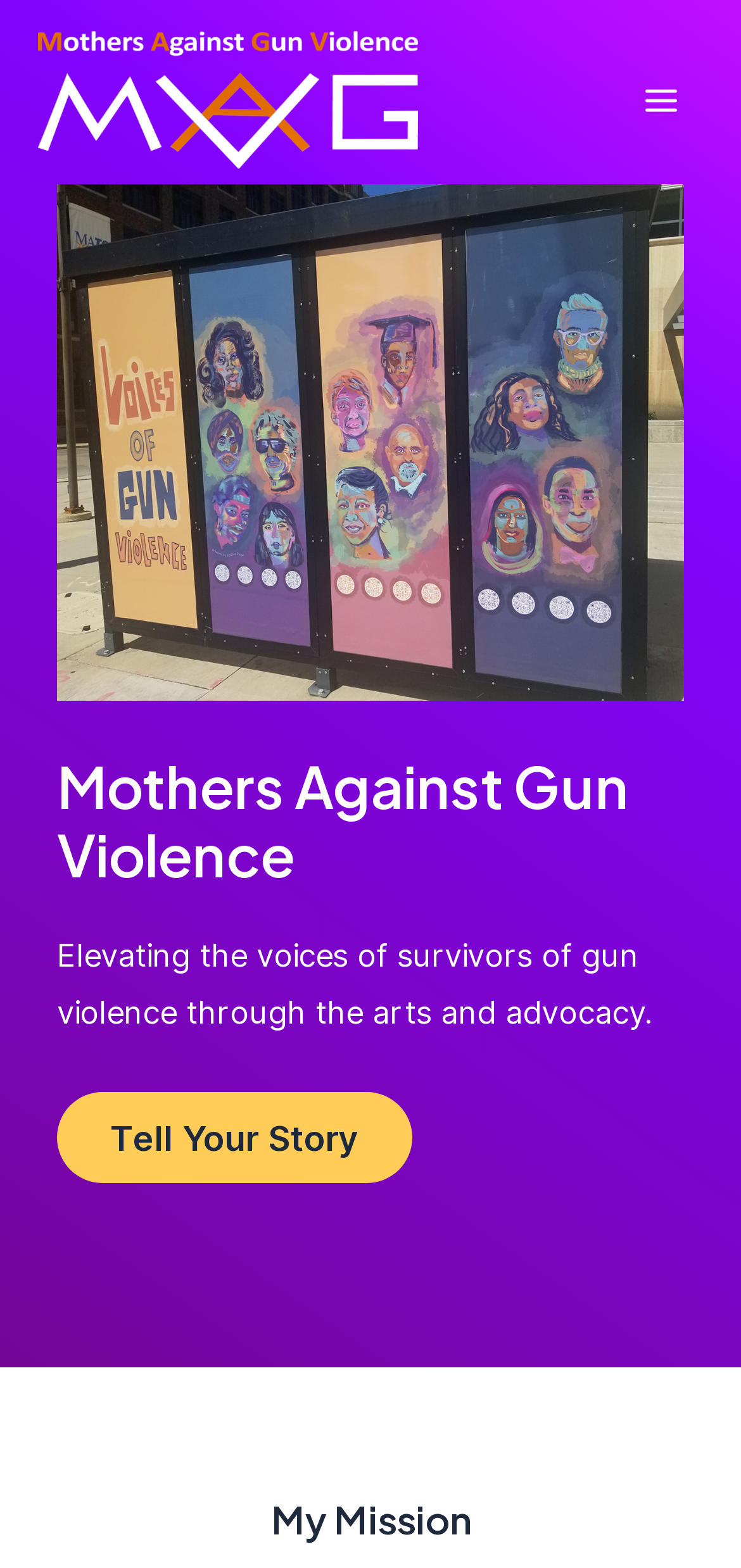Determine the bounding box coordinates for the HTML element described here: "Main Menu".

[0.834, 0.037, 0.949, 0.091]